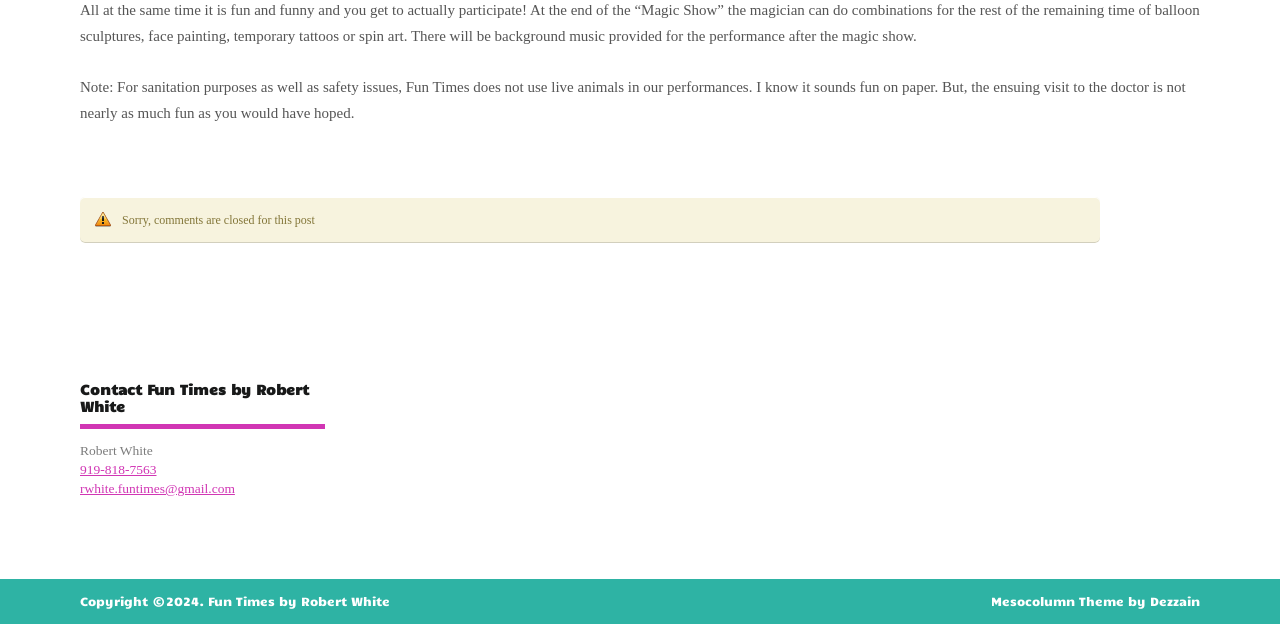What is the main purpose of Fun Times?
Please give a detailed and elaborate answer to the question.

Based on the text, Fun Times seems to offer a variety of entertainment services, including magic shows, balloon sculptures, face painting, temporary tattoos, and spin art. The text also mentions background music, which suggests a fun and lively atmosphere.